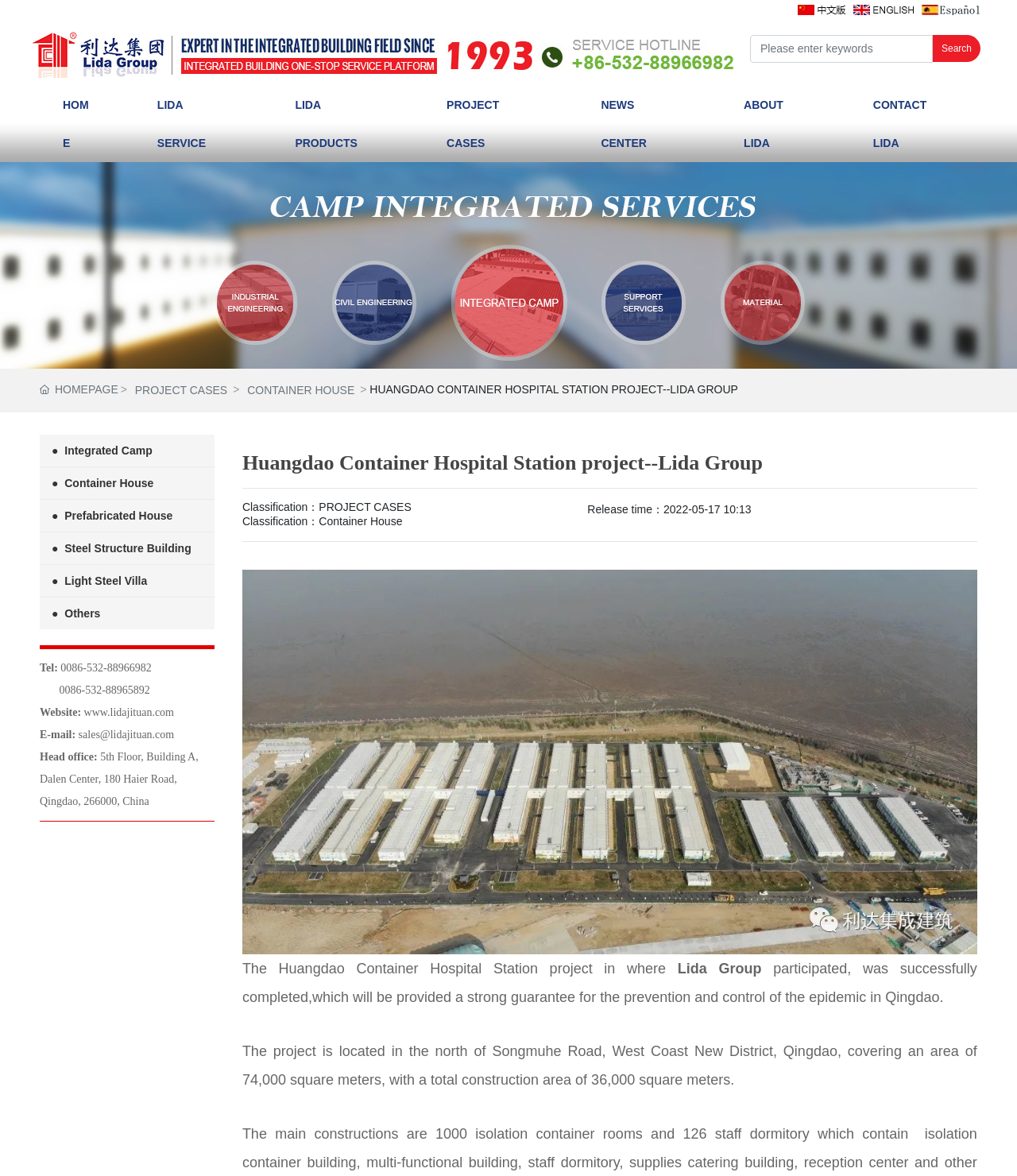Locate the bounding box coordinates of the UI element described by: "name="text" placeholder="Please enter keywords"". Provide the coordinates as four float numbers between 0 and 1, formatted as [left, top, right, bottom].

[0.738, 0.029, 0.917, 0.053]